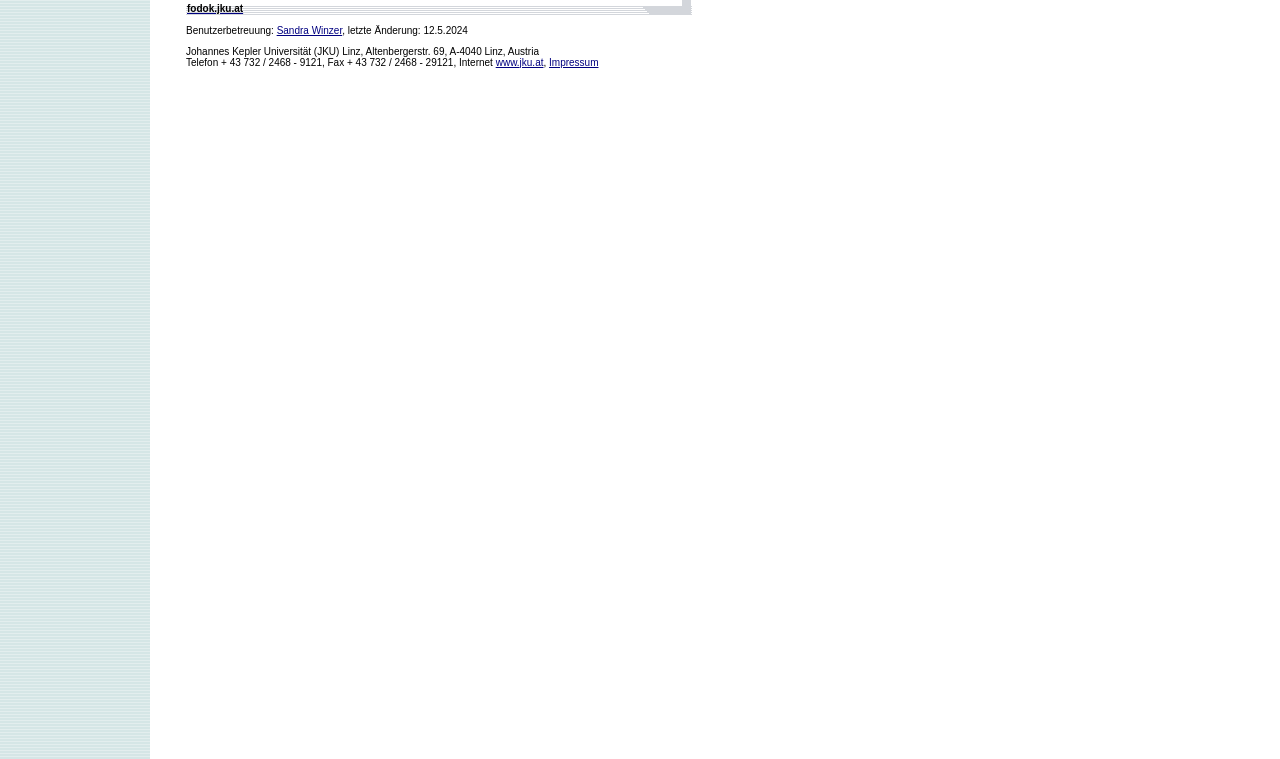Using the given description, provide the bounding box coordinates formatted as (top-left x, top-left y, bottom-right x, bottom-right y), with all values being floating point numbers between 0 and 1. Description: Sandra Winzer

[0.216, 0.033, 0.267, 0.047]